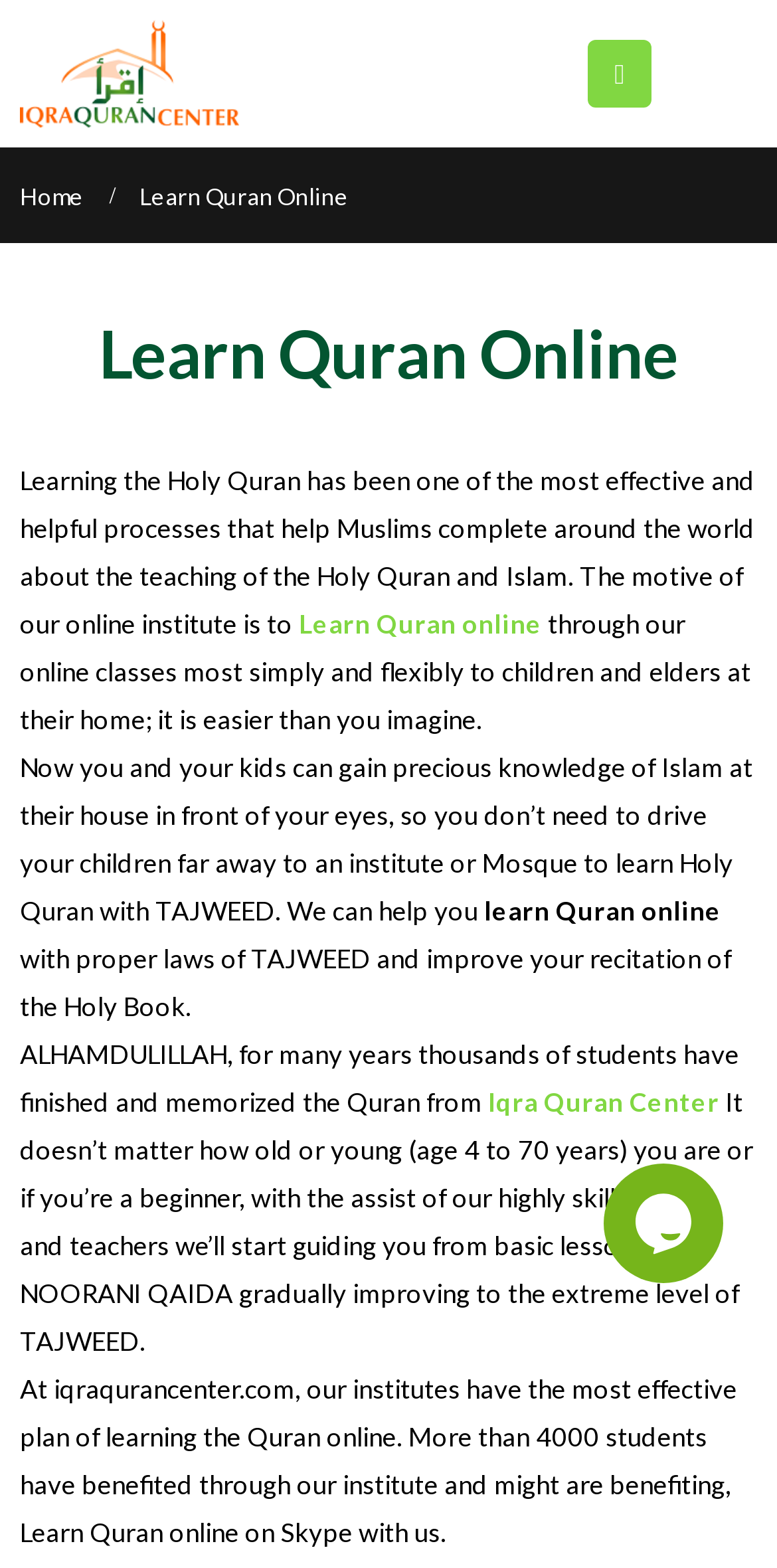Detail the features and information presented on the webpage.

This webpage is about an online Quran learning platform, Iqra Quran Center. At the top, there is a logo and a navigation link "Home" on the left side. Below the logo, there is a heading "Learn Quran Online" which is followed by a brief introduction to the online institute. The introduction explains the importance of learning the Holy Quran and how the institute aims to provide online classes for people of all ages.

Below the introduction, there is a paragraph that highlights the benefits of learning Quran online, mentioning that it is easier and more convenient than traditional methods. This paragraph also mentions that the institute can help individuals learn Quran with proper laws of TAJWEED and improve their recitation.

Further down, there is a section that showcases the achievements of the institute, stating that thousands of students have finished and memorized the Quran. This section also includes a link to "Iqra Quran Center". 

The webpage also features a section that explains the learning process, mentioning that the institute has a plan to guide students from basic lessons to advanced levels of TAJWEED. Additionally, it highlights that more than 4000 students have benefited from the institute.

On the right side of the webpage, near the bottom, there is a chat widget iframe, which allows users to interact with the institute's representatives.